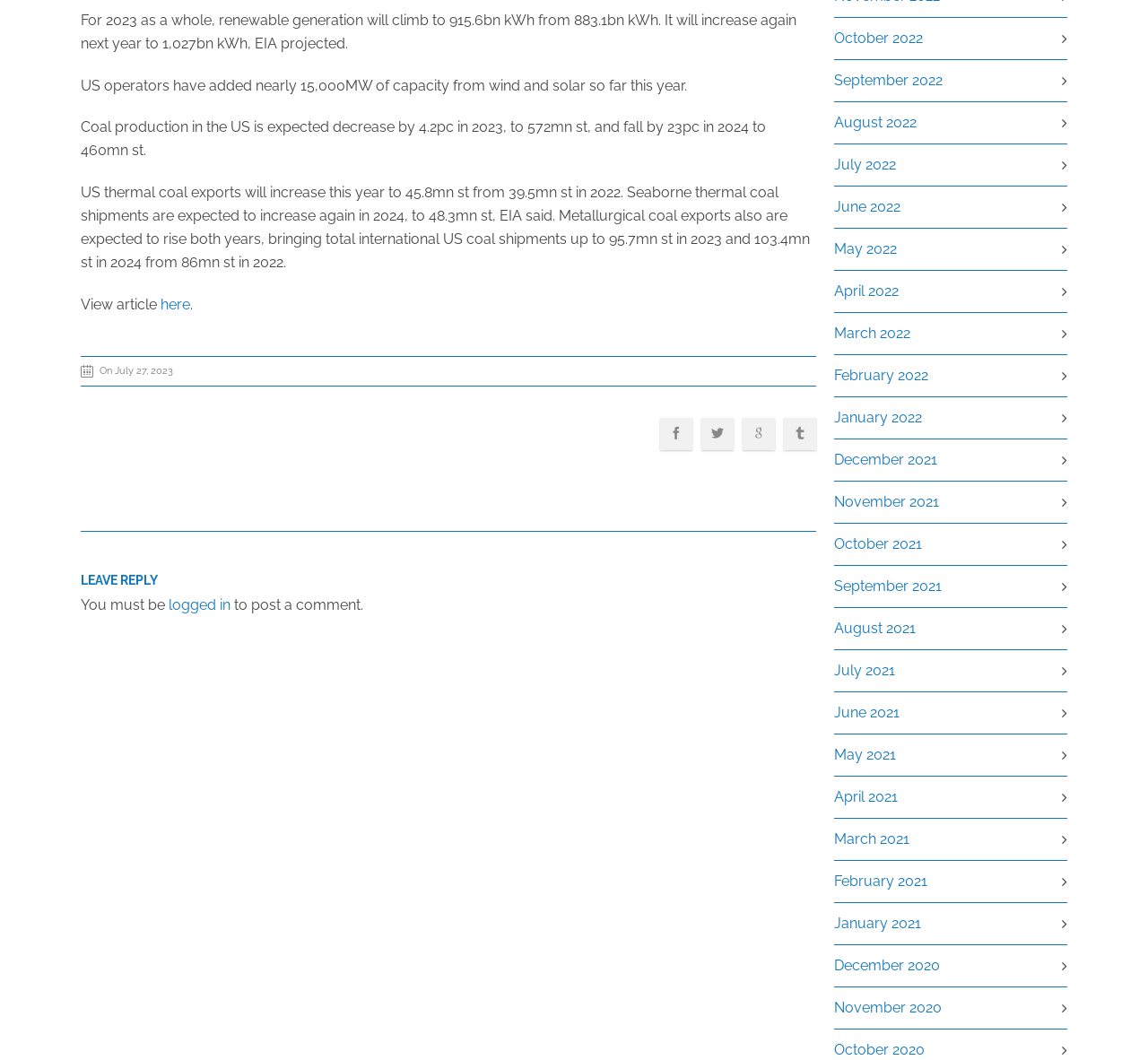Bounding box coordinates are specified in the format (top-left x, top-left y, bottom-right x, bottom-right y). All values are floating point numbers bounded between 0 and 1. Please provide the bounding box coordinate of the region this sentence describes: here

[0.14, 0.279, 0.166, 0.295]